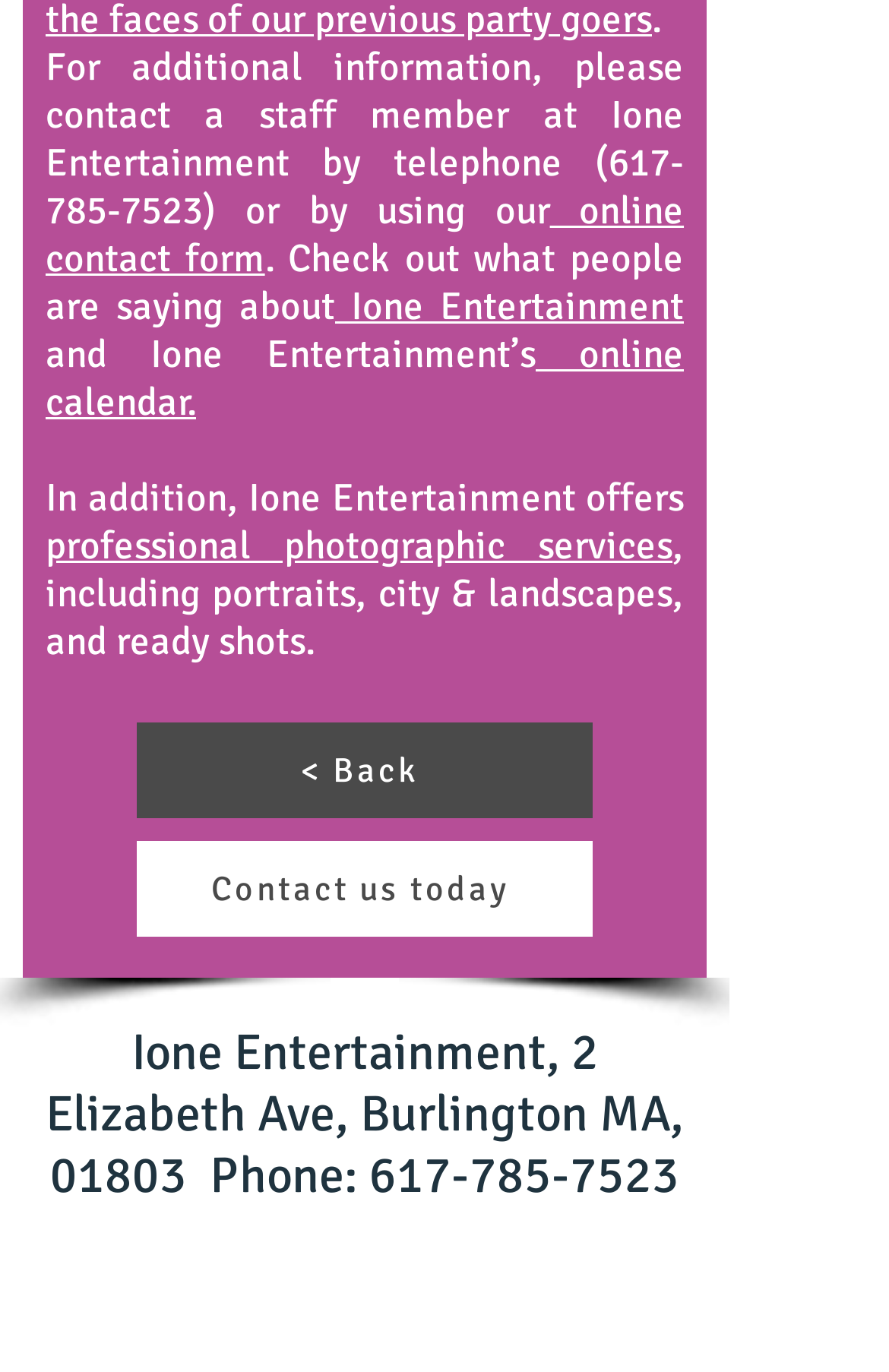From the element description aria-label="Instagram Social Icon", predict the bounding box coordinates of the UI element. The coordinates must be specified in the format (top-left x, top-left y, bottom-right x, bottom-right y) and should be within the 0 to 1 range.

[0.3, 0.895, 0.39, 0.953]